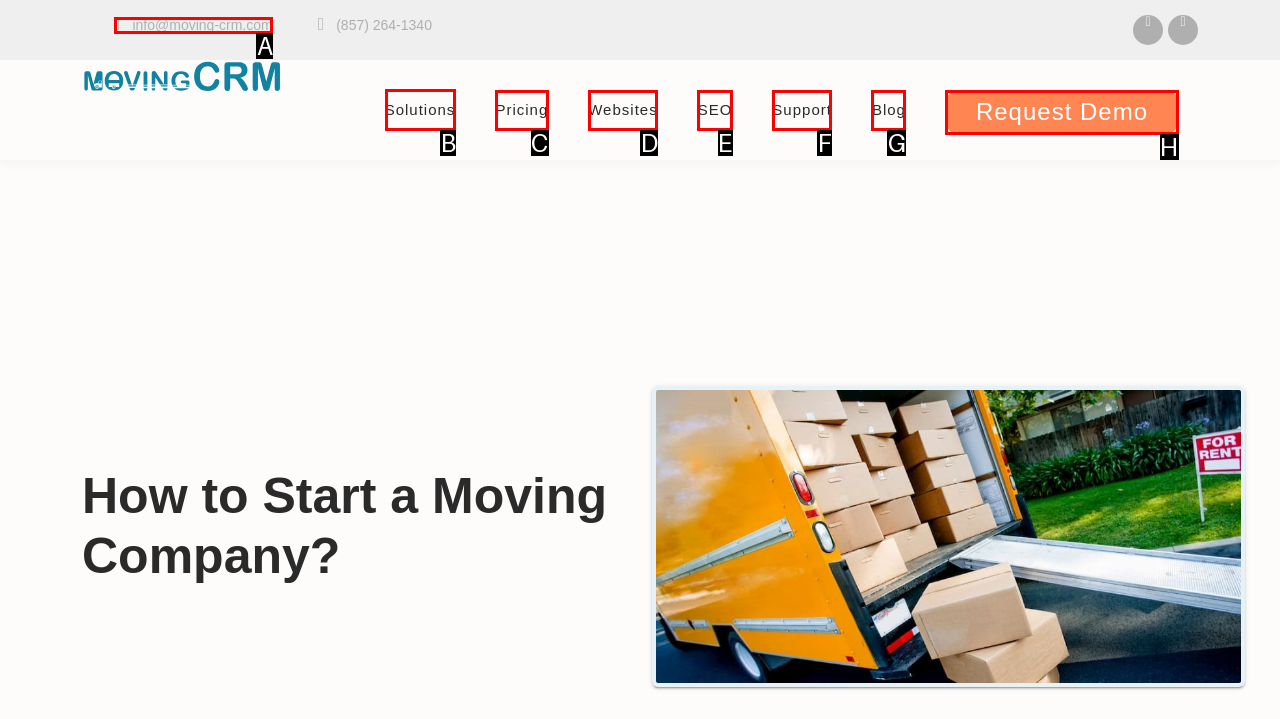Choose the letter of the UI element necessary for this task: Learn about solutions
Answer with the correct letter.

B